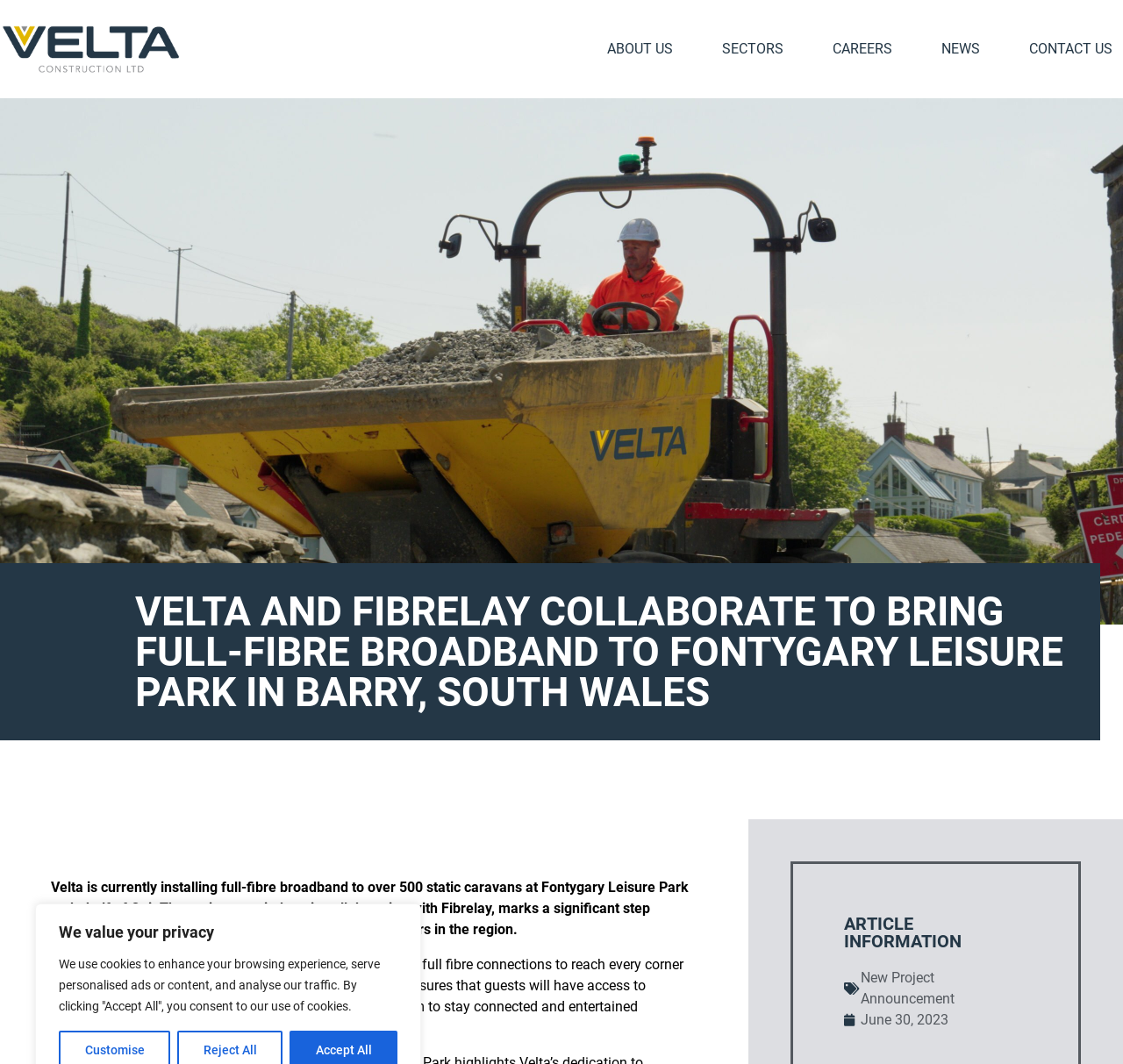Answer the question using only one word or a concise phrase: How many kilometres of ducting is Velta laying?

more than 5